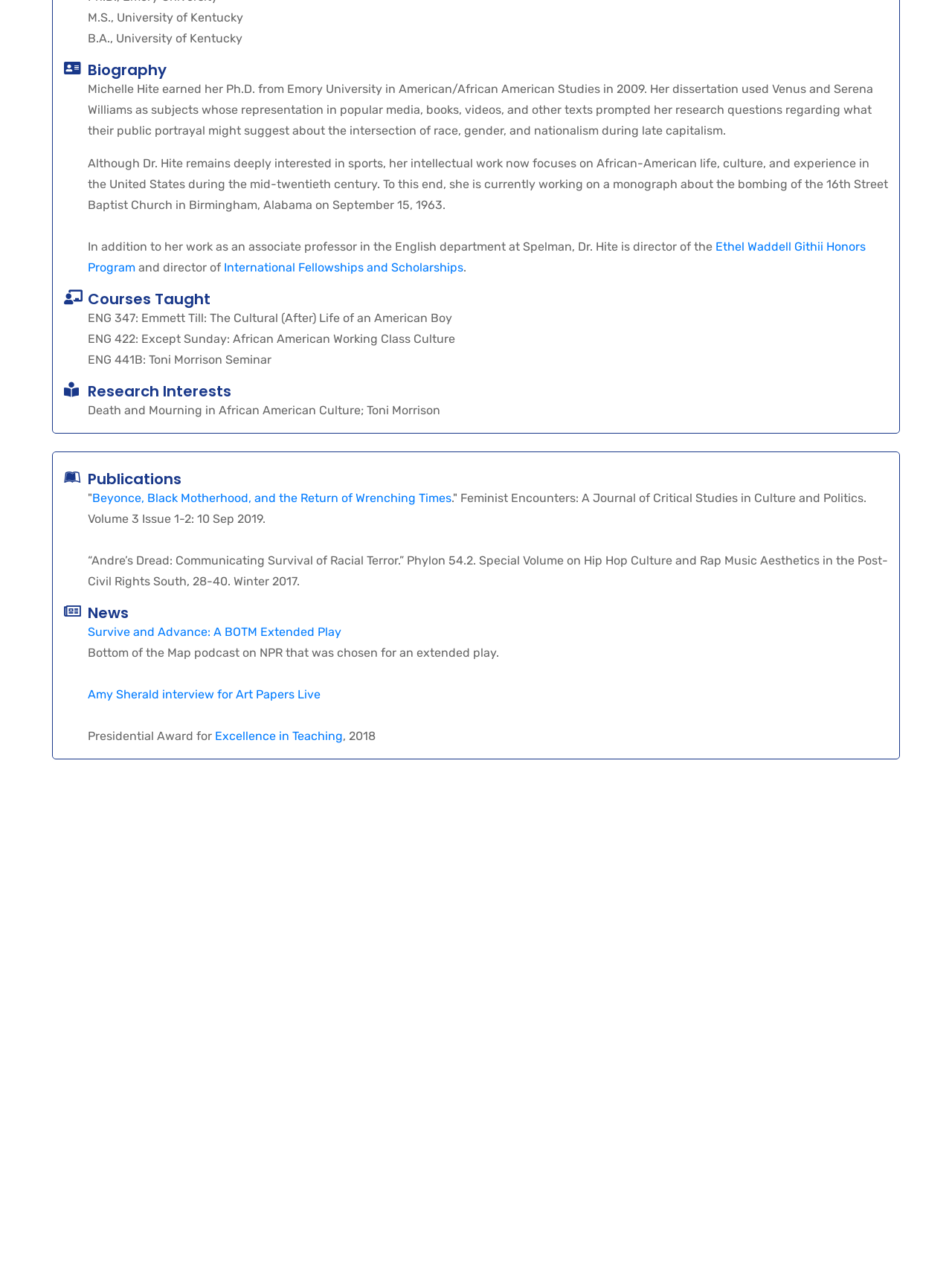What is the phone number of the Office of Research, Innovation, and Collaboration?
Examine the image and give a concise answer in one word or a short phrase.

404-270-5784